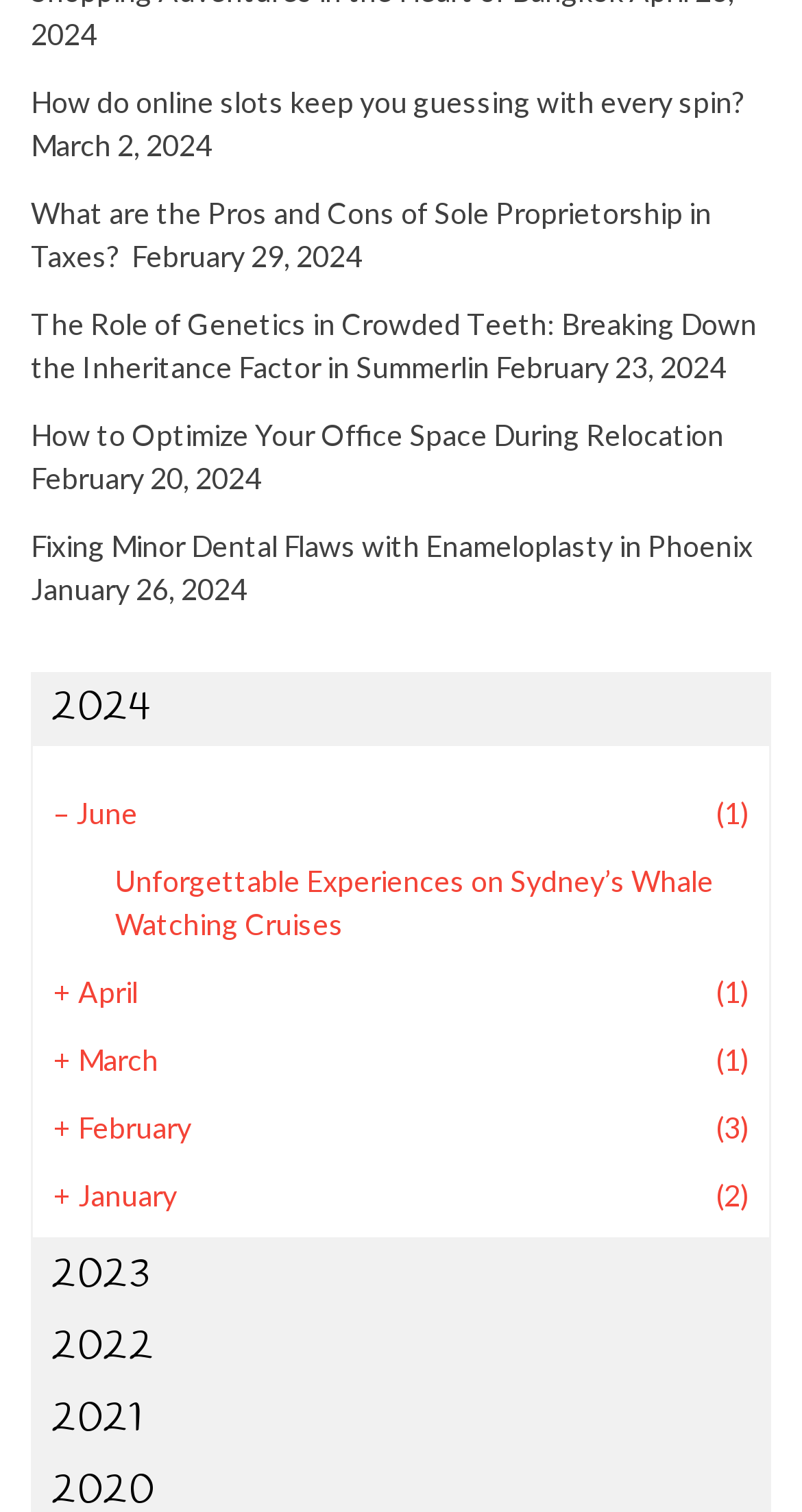Based on the image, please elaborate on the answer to the following question:
How many articles are listed under 2024?

I counted the number of article links under the heading '2024'. There are 6 article links listed under this heading.